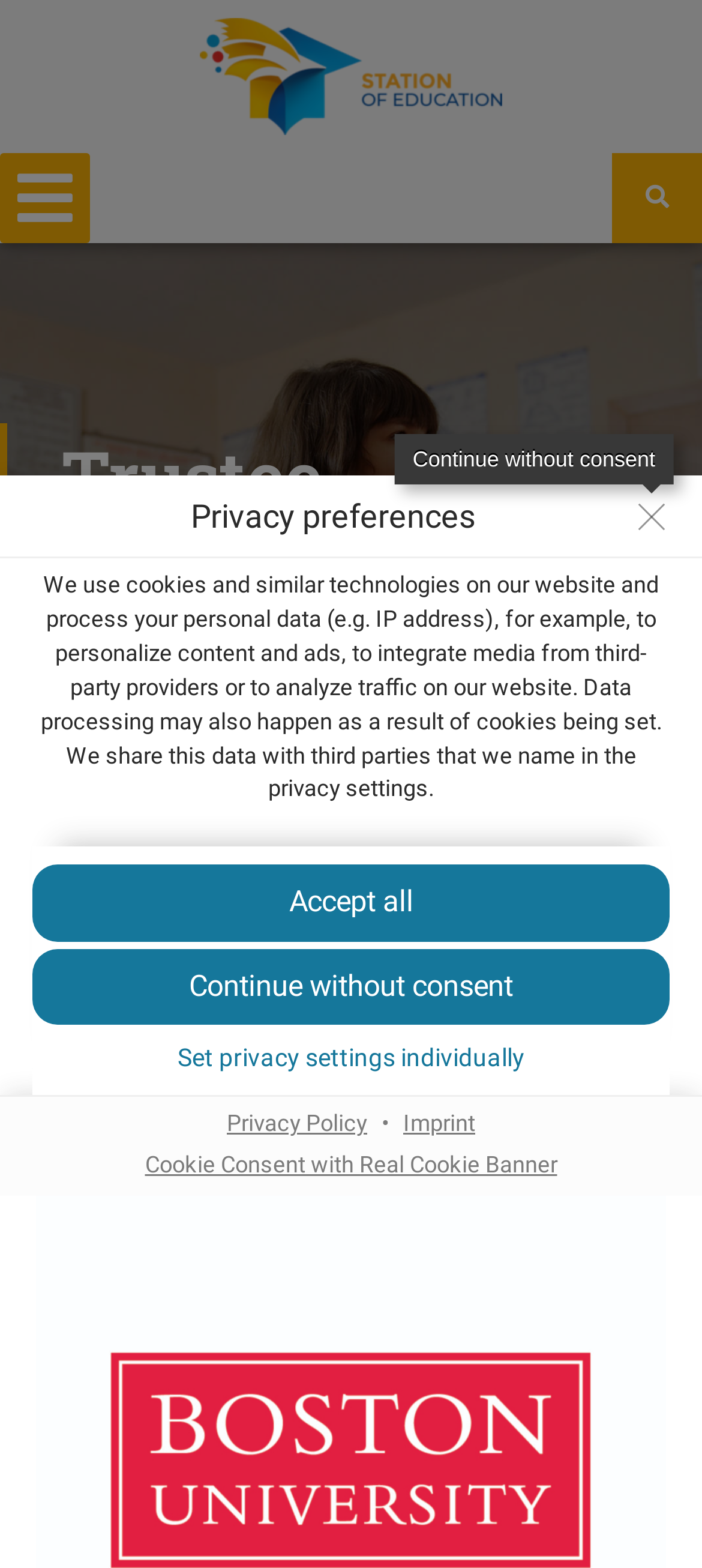Given the element description, predict the bounding box coordinates in the format (top-left x, top-left y, bottom-right x, bottom-right y), using floating point numbers between 0 and 1: Imprint

[0.562, 0.707, 0.69, 0.724]